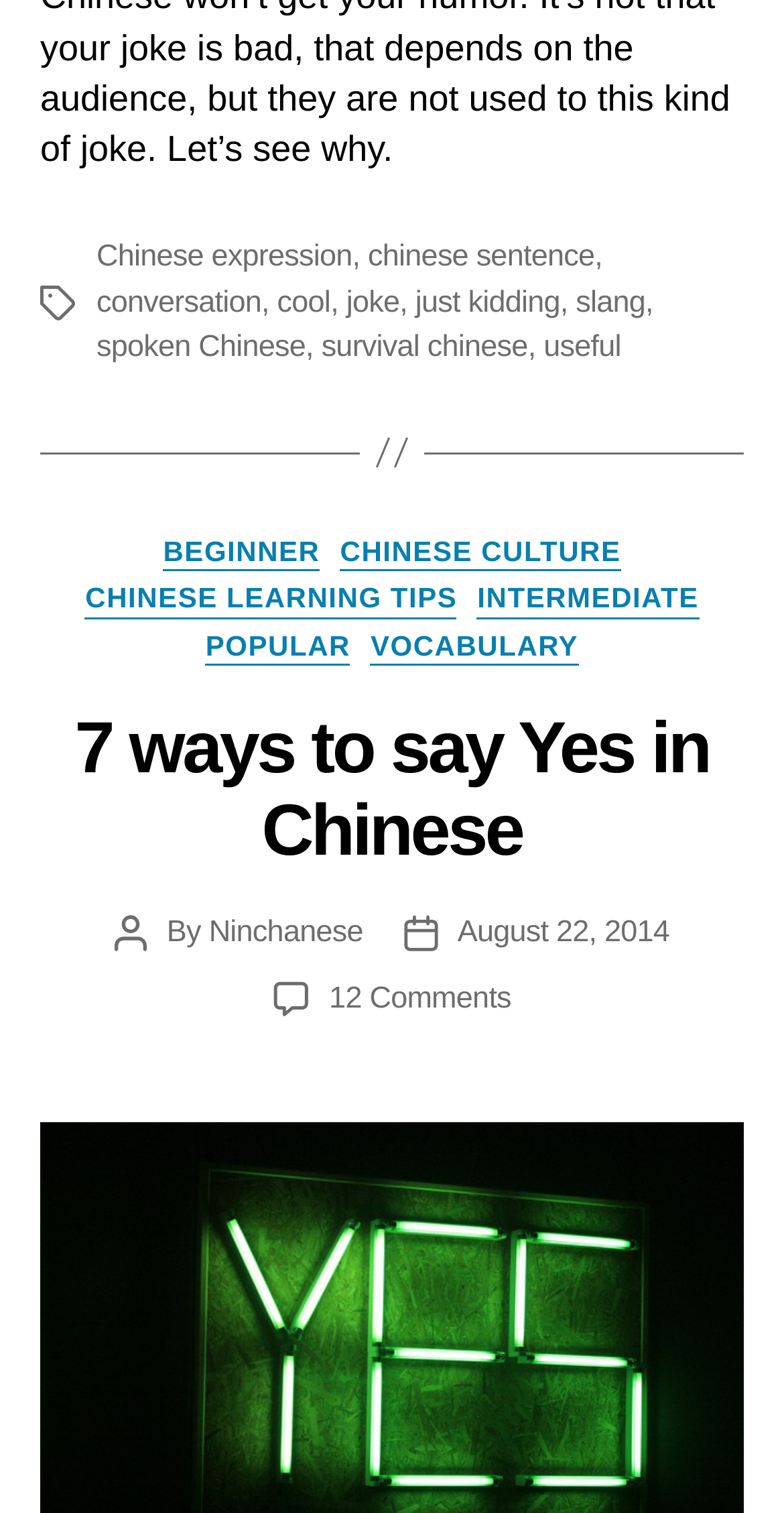Locate the bounding box coordinates of the clickable element to fulfill the following instruction: "Visit the author's page 'Ninchanese'". Provide the coordinates as four float numbers between 0 and 1 in the format [left, top, right, bottom].

[0.266, 0.605, 0.463, 0.628]